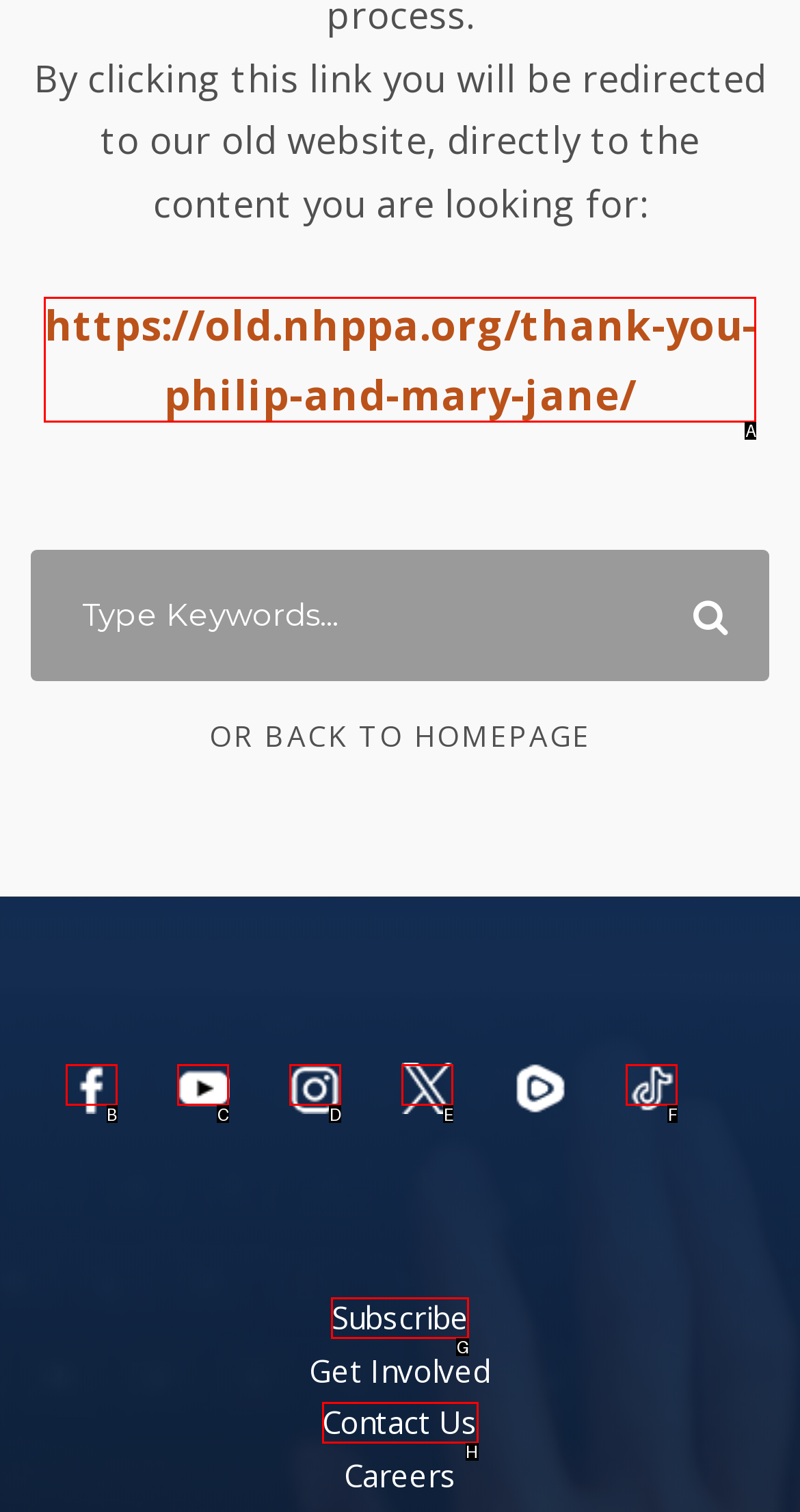From the description: parent_node: 搜索 name="s", identify the option that best matches and reply with the letter of that option directly.

None